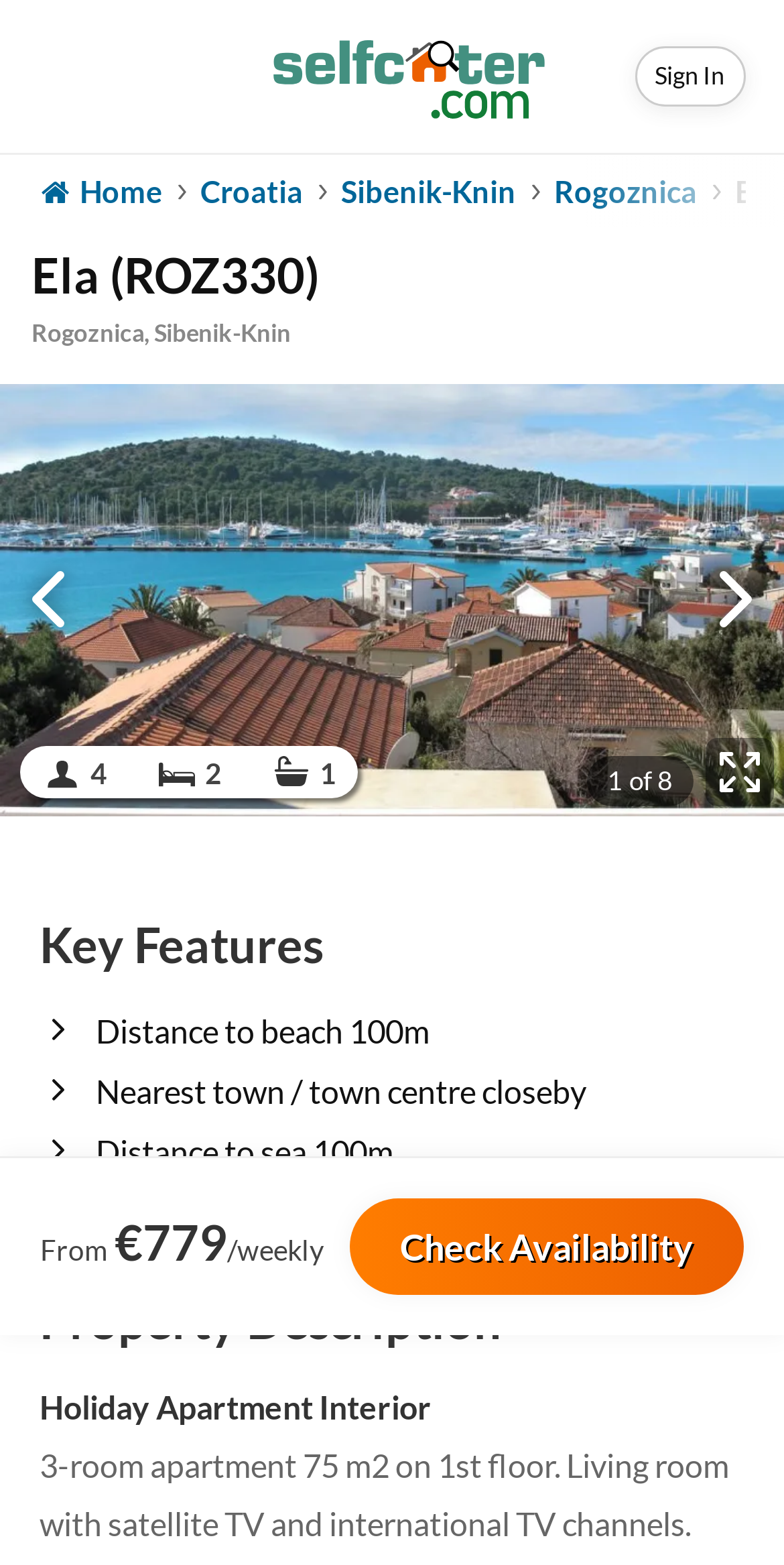Identify the headline of the webpage and generate its text content.

Ela (ROZ330)
Rogoznica, Sibenik-Knin